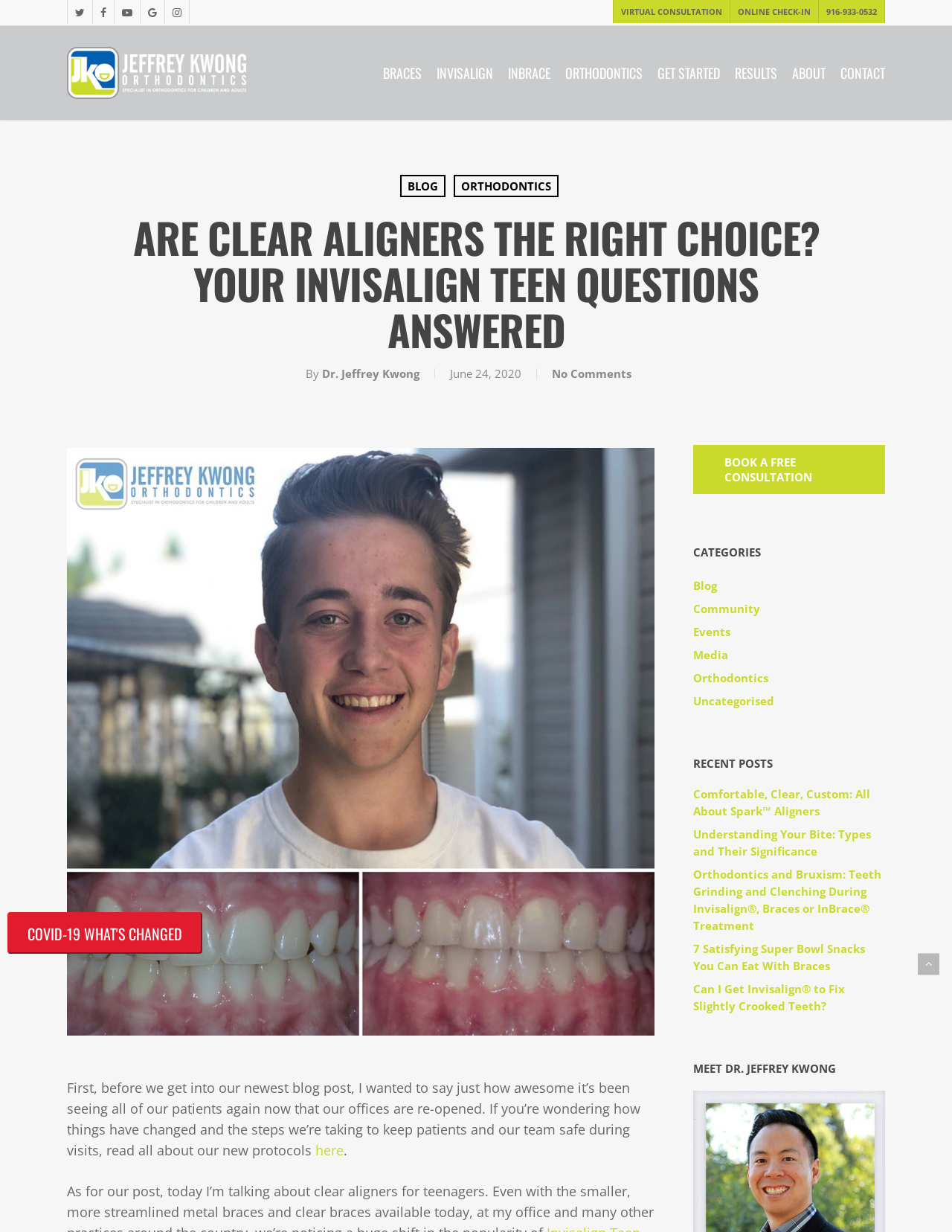What is the topic of the current blog post?
Use the information from the screenshot to give a comprehensive response to the question.

I determined the topic by reading the heading 'ARE CLEAR ALIGNERS THE RIGHT CHOICE? YOUR INVISALIGN TEEN QUESTIONS ANSWERED', which suggests that the blog post is discussing Invisalign Teen treatment.